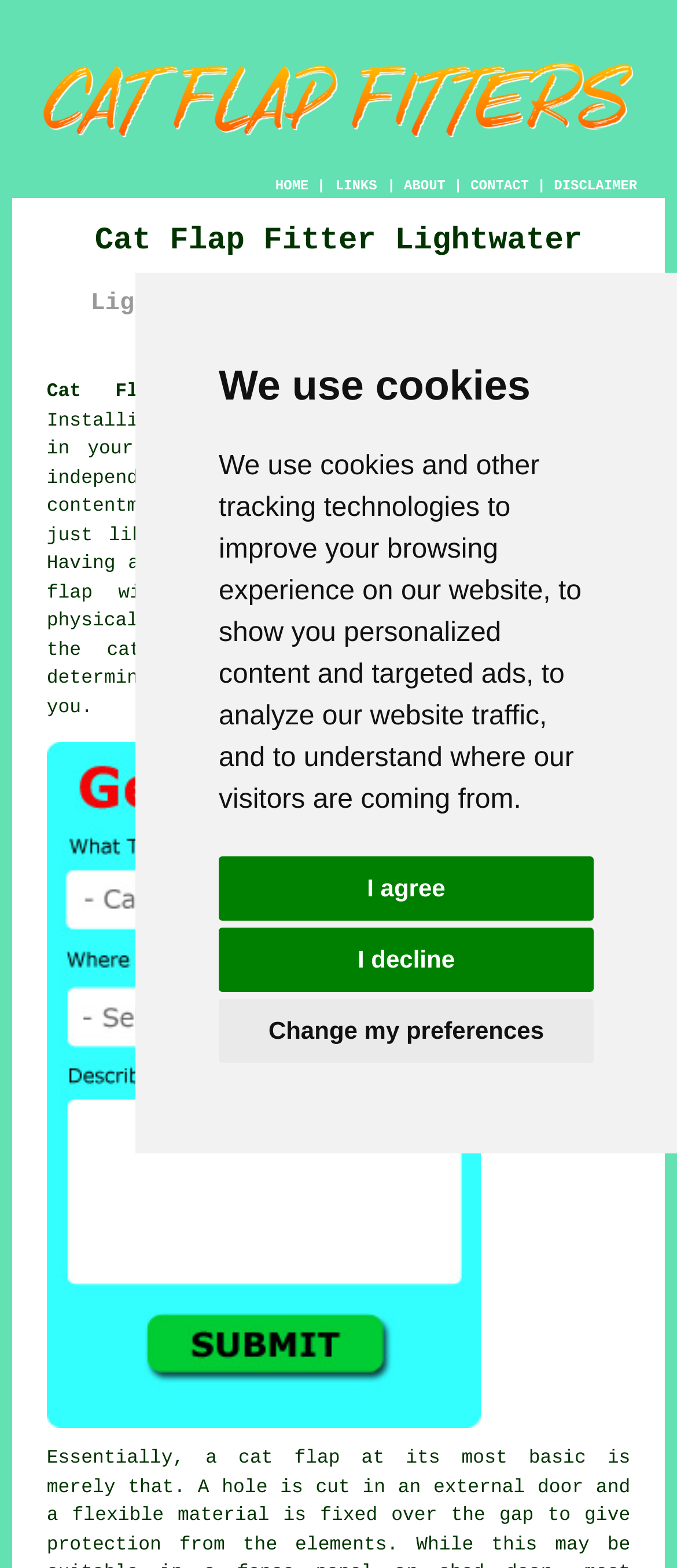Find the bounding box coordinates for the area that must be clicked to perform this action: "Click the CONTACT link".

[0.695, 0.114, 0.781, 0.124]